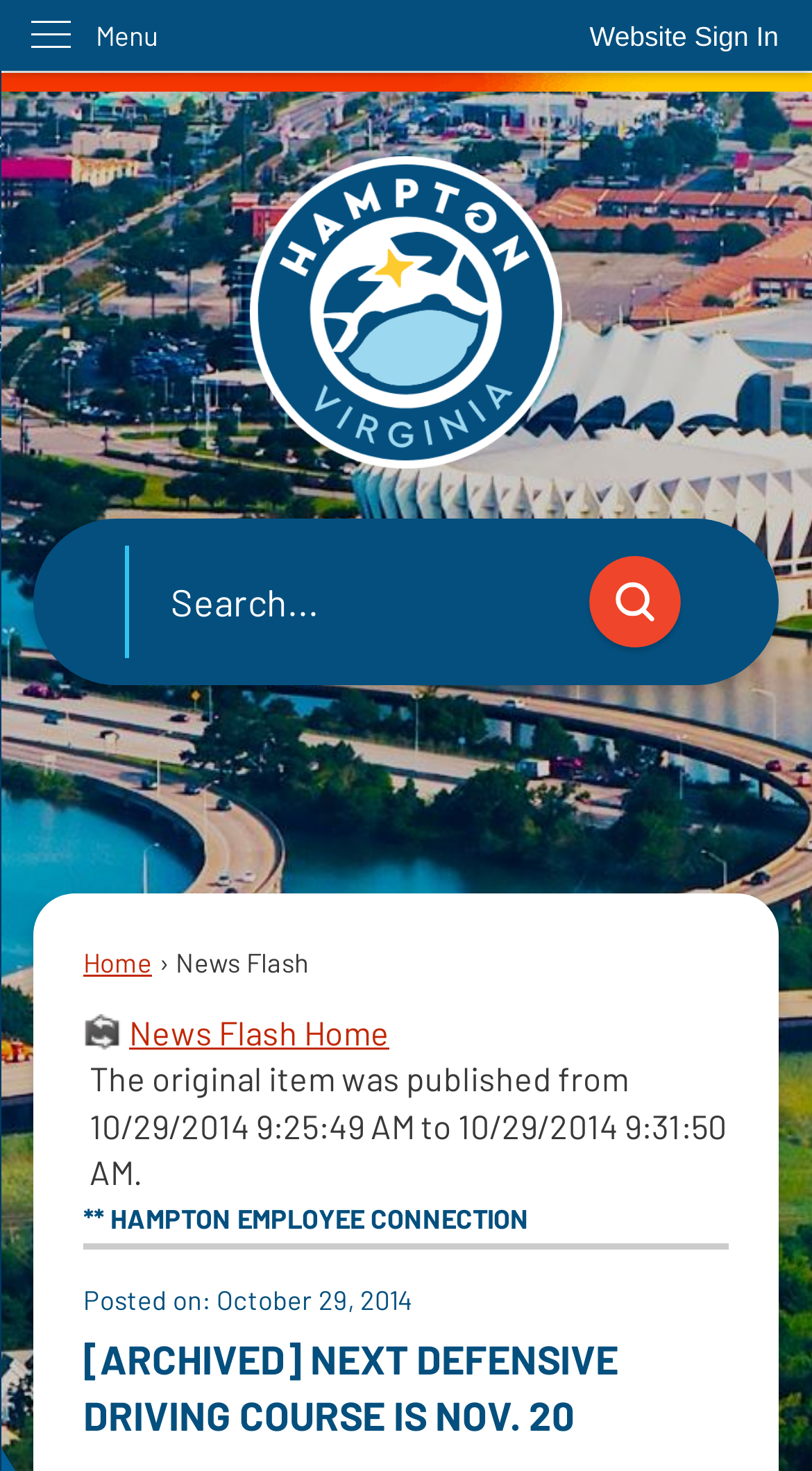Please find the bounding box coordinates of the element that must be clicked to perform the given instruction: "Sign in to the website". The coordinates should be four float numbers from 0 to 1, i.e., [left, top, right, bottom].

[0.685, 0.0, 1.0, 0.05]